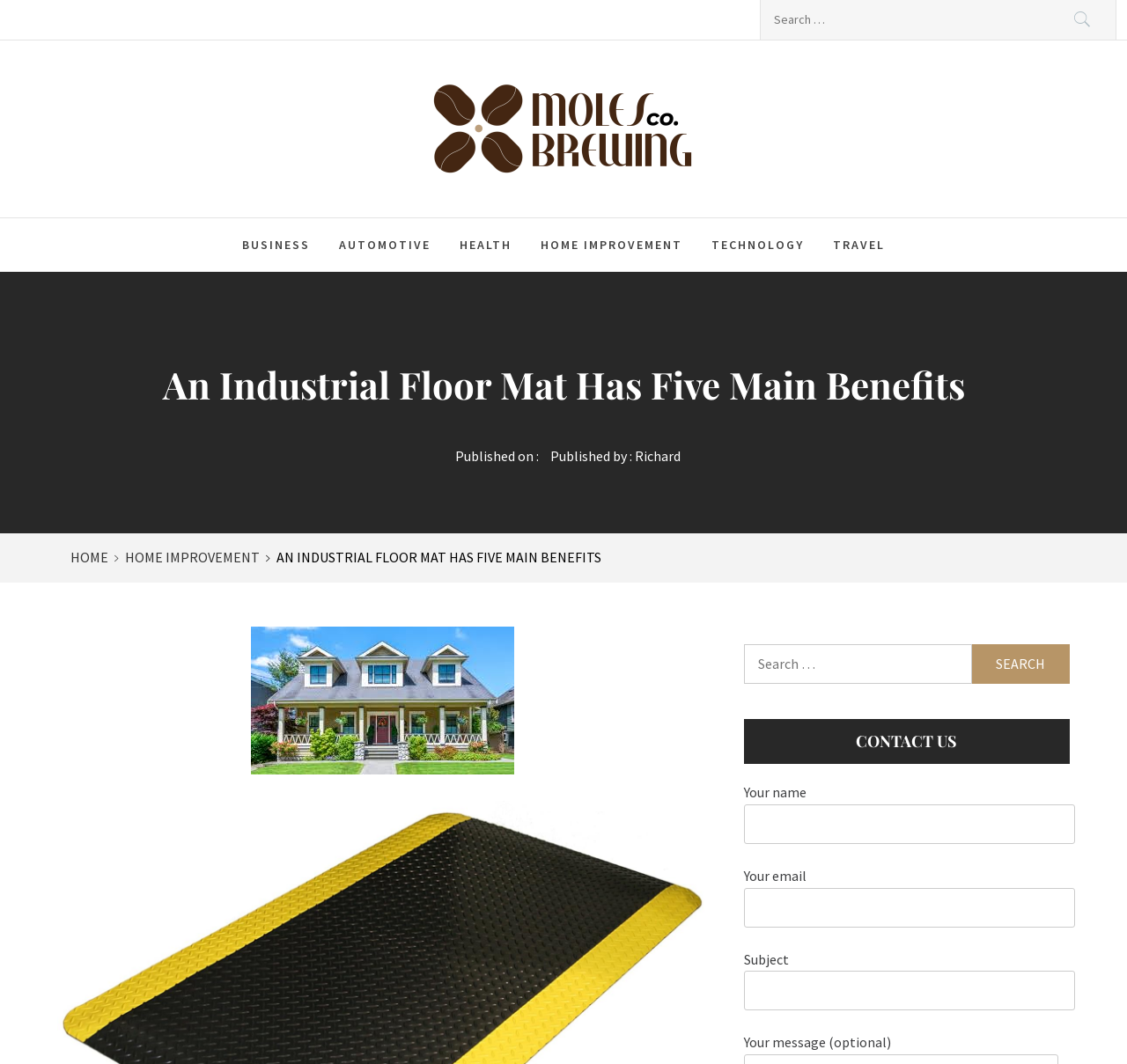What is the name of the company?
Answer the question with just one word or phrase using the image.

Moles Brewing Co